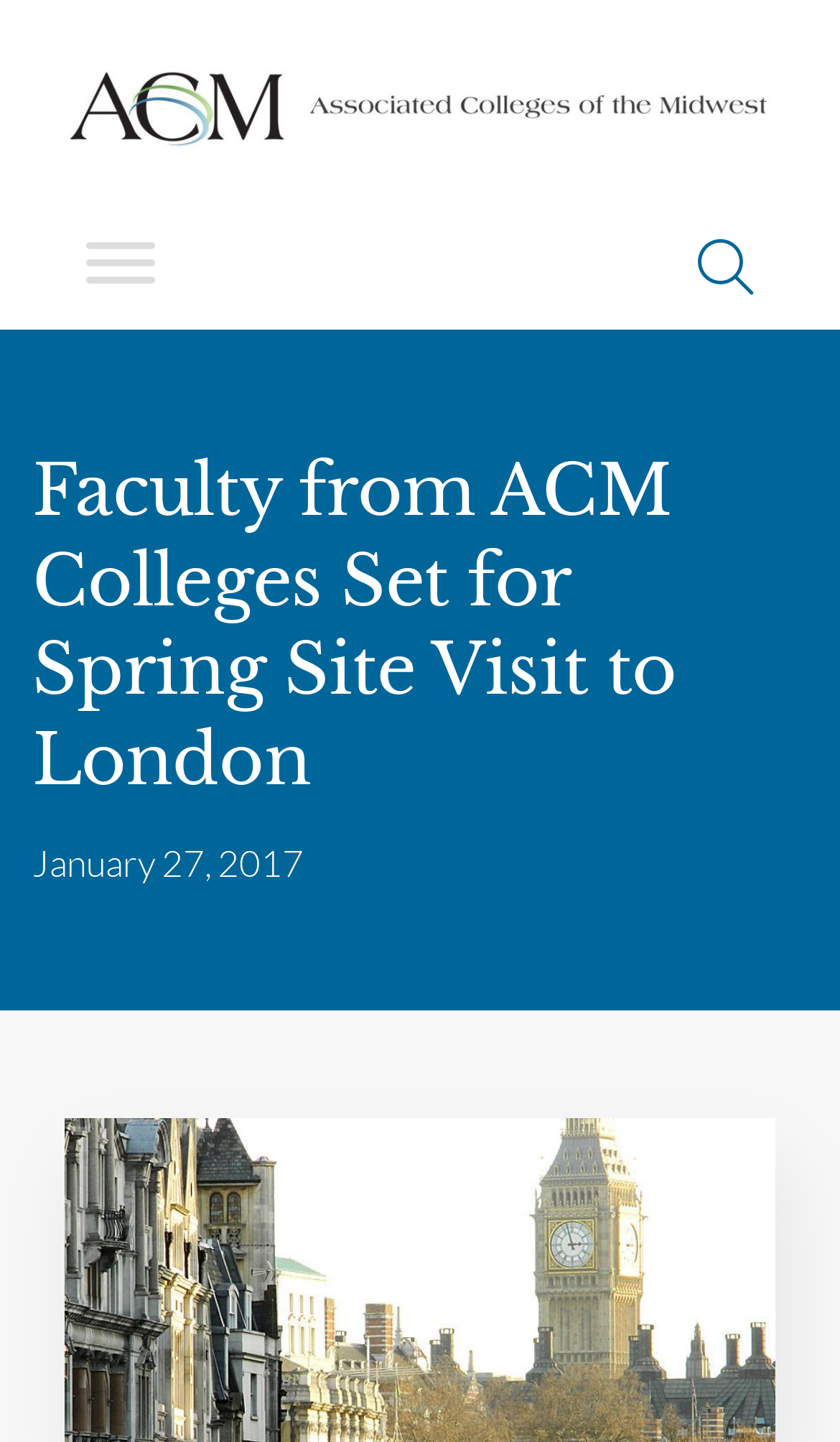From the screenshot, find the bounding box of the UI element matching this description: "January 27, 2017". Supply the bounding box coordinates in the form [left, top, right, bottom], each a float between 0 and 1.

[0.038, 0.582, 0.362, 0.613]